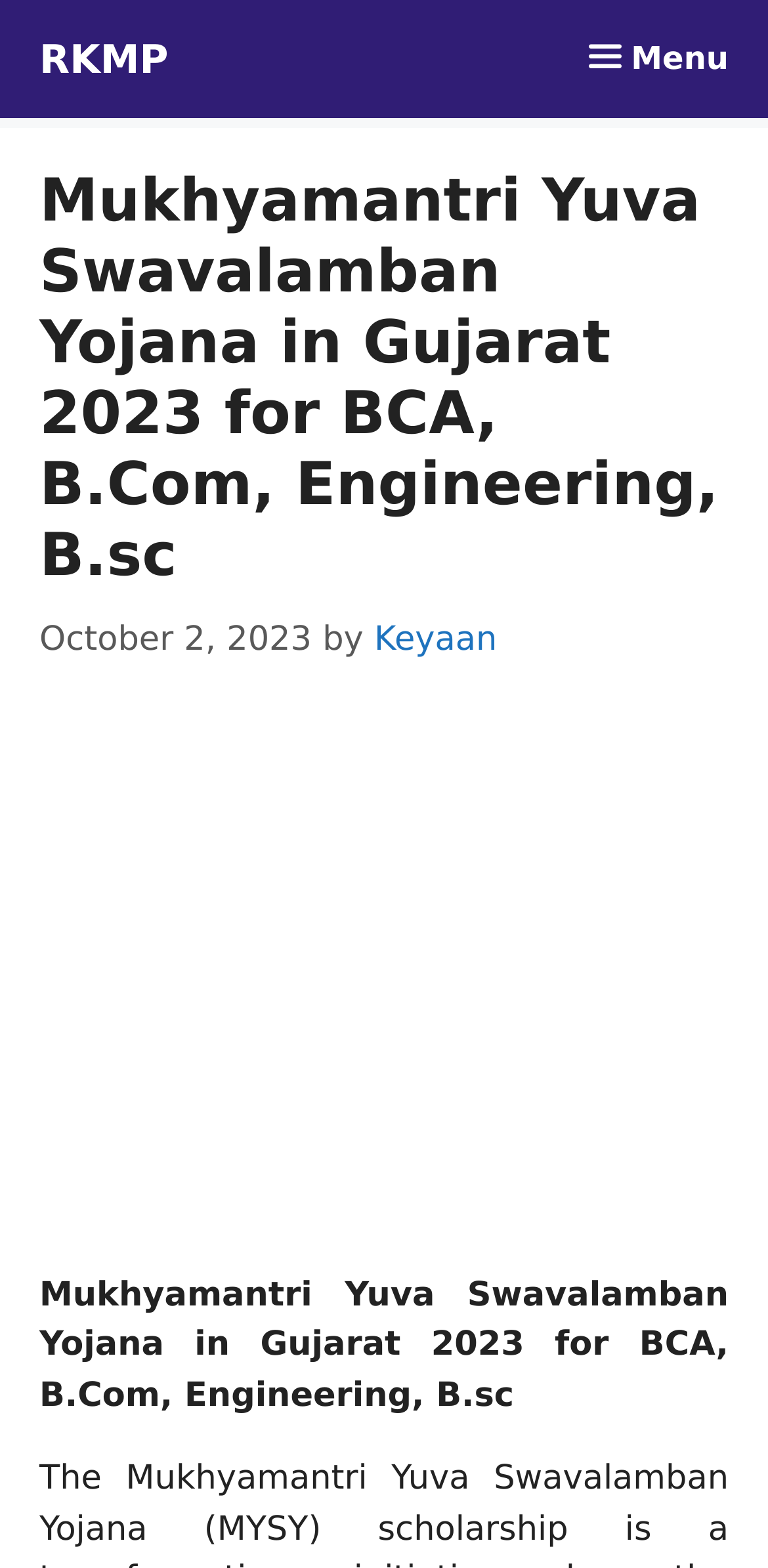Provide a thorough description of the webpage's content and layout.

The webpage is about the Mukhyamantri Yuva Swavalamban Yojana (MYSY) scholarship in Gujarat for the year 2023, specifically for students pursuing BCA, B.Com, Engineering, and B.Sc degrees. 

At the top of the page, there is a primary navigation menu with a link to "RKMP" and a menu button on the right side. Below the navigation menu, there is a header section that spans almost the entire width of the page. 

In the header section, there is a heading that repeats the title of the webpage, "Mukhyamantri Yuva Swavalamban Yojana in Gujarat 2023 for BCA, B.Com, Engineering, B.sc". Next to the heading, there is a time stamp indicating that the content was posted on October 2, 2023, followed by the author's name, "Keyaan". 

Below the header section, there is an advertisement iframe that occupies a significant portion of the page. 

Finally, at the bottom of the page, there is a repeated instance of the title, "Mukhyamantri Yuva Swavalamban Yojana in Gujarat 2023 for BCA, B.Com, Engineering, B.sc", which may serve as a summary or a conclusion to the content.